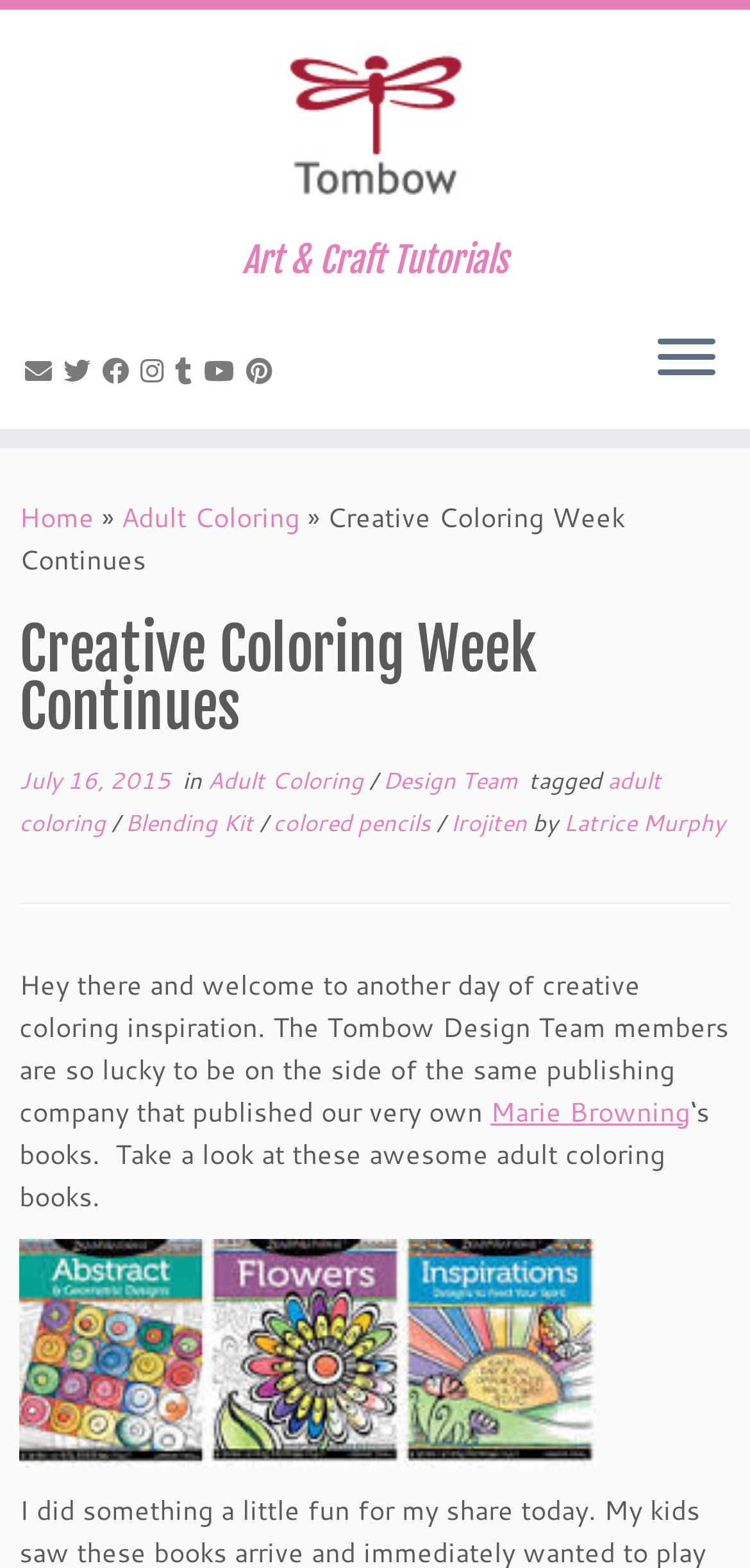Determine the bounding box coordinates of the clickable area required to perform the following instruction: "Open the menu". The coordinates should be represented as four float numbers between 0 and 1: [left, top, right, bottom].

[0.877, 0.211, 0.954, 0.248]